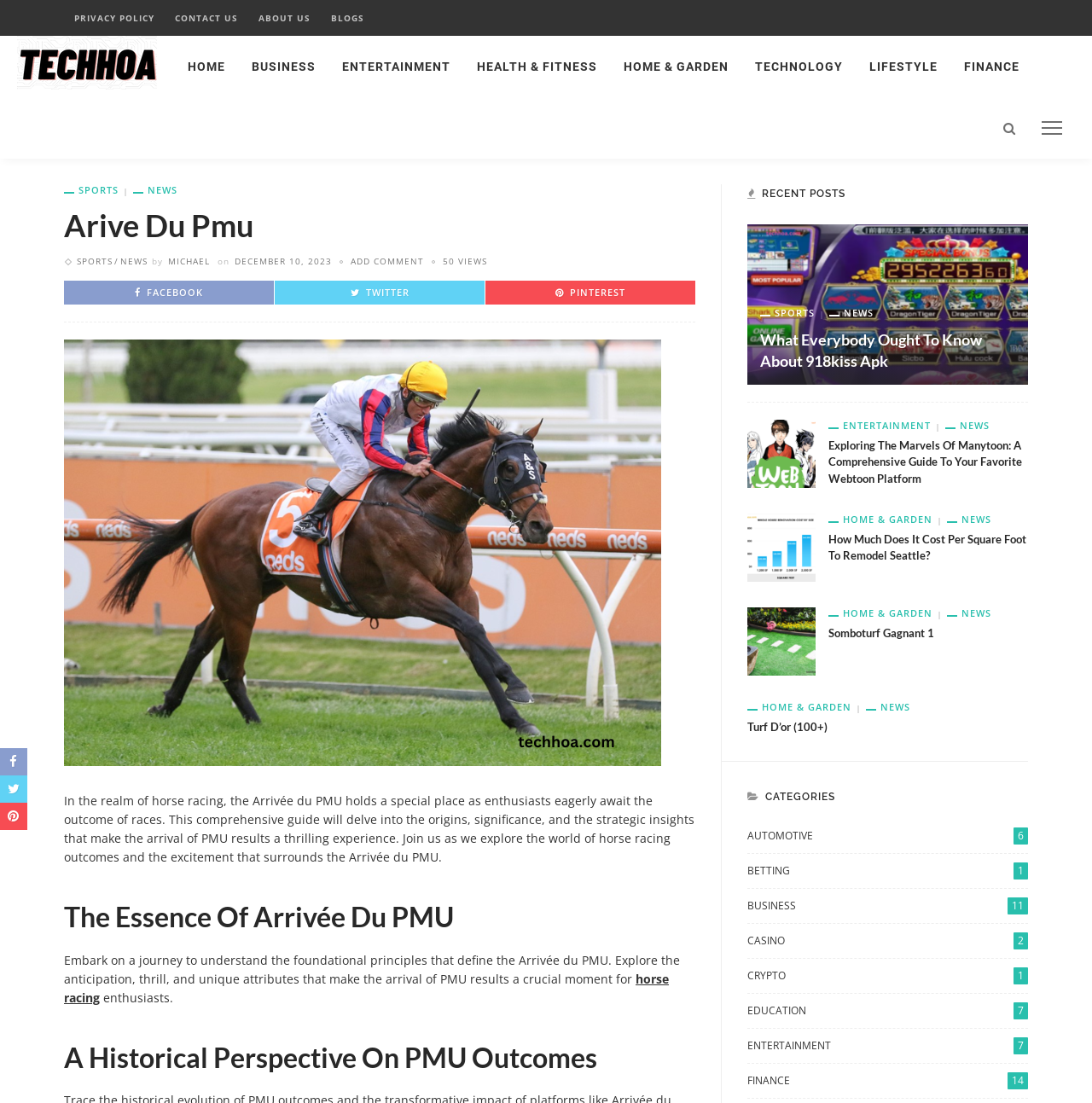What is the name of the website?
Identify the answer in the screenshot and reply with a single word or phrase.

Arive du Pmu